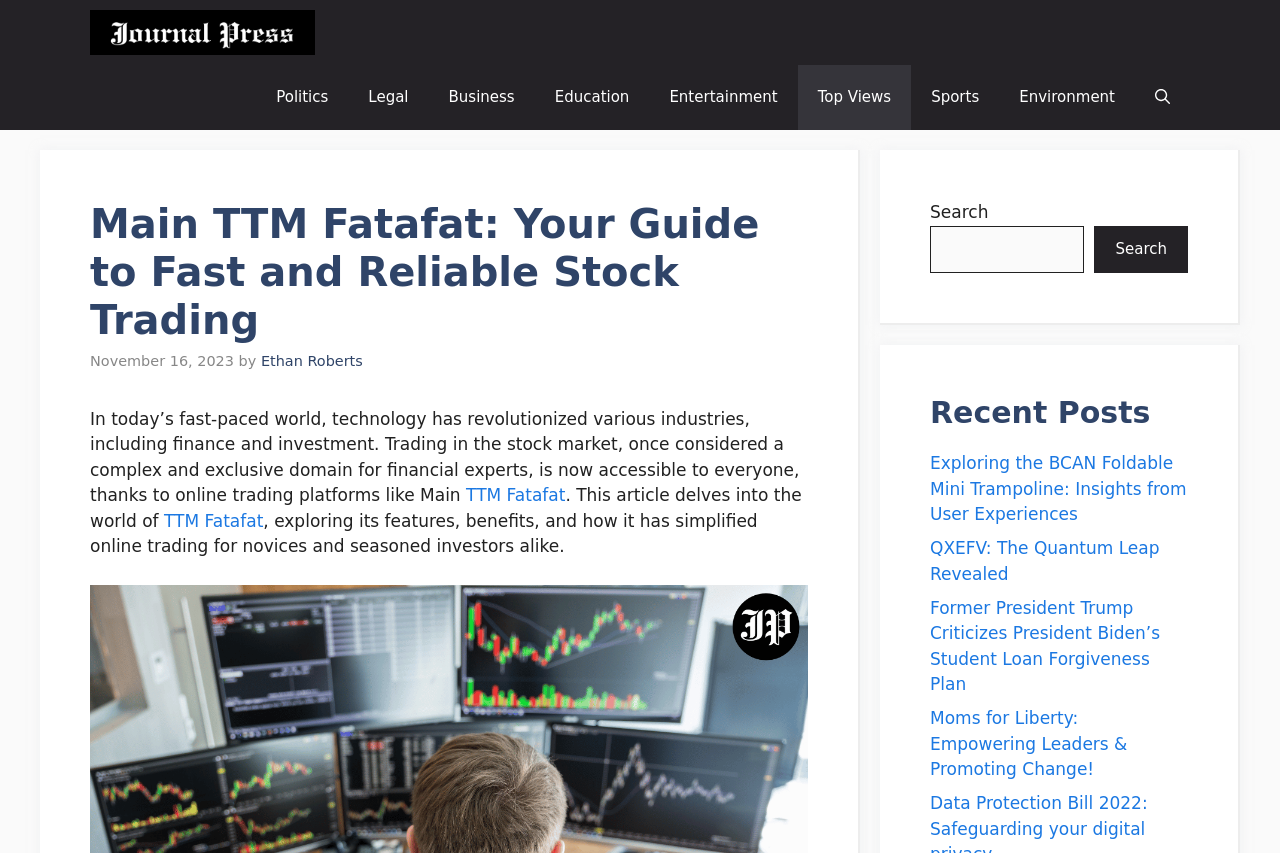Please find the bounding box coordinates of the element that needs to be clicked to perform the following instruction: "Open search". The bounding box coordinates should be four float numbers between 0 and 1, represented as [left, top, right, bottom].

[0.887, 0.076, 0.93, 0.152]